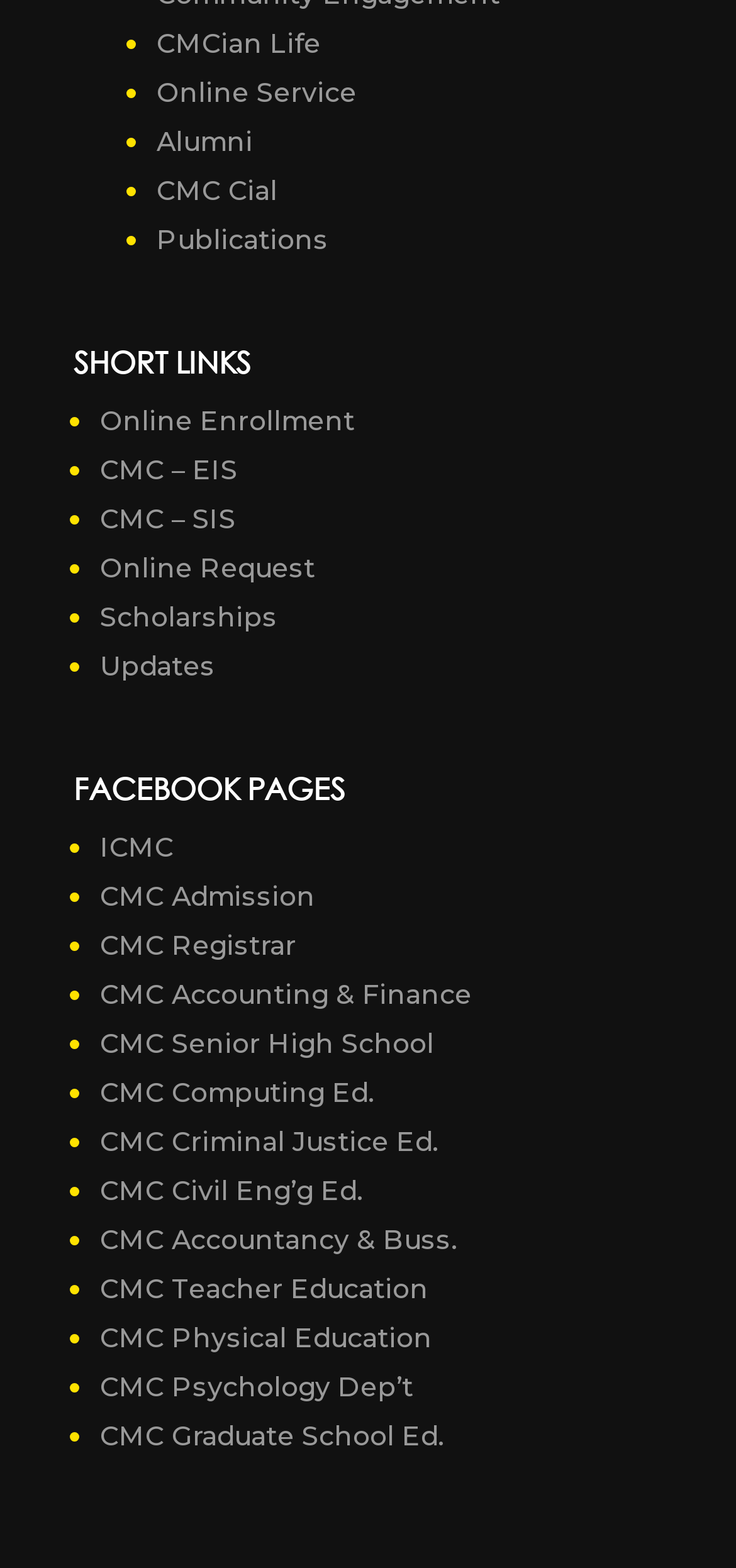Pinpoint the bounding box coordinates of the clickable area needed to execute the instruction: "Visit Online Enrollment". The coordinates should be specified as four float numbers between 0 and 1, i.e., [left, top, right, bottom].

[0.136, 0.258, 0.482, 0.279]